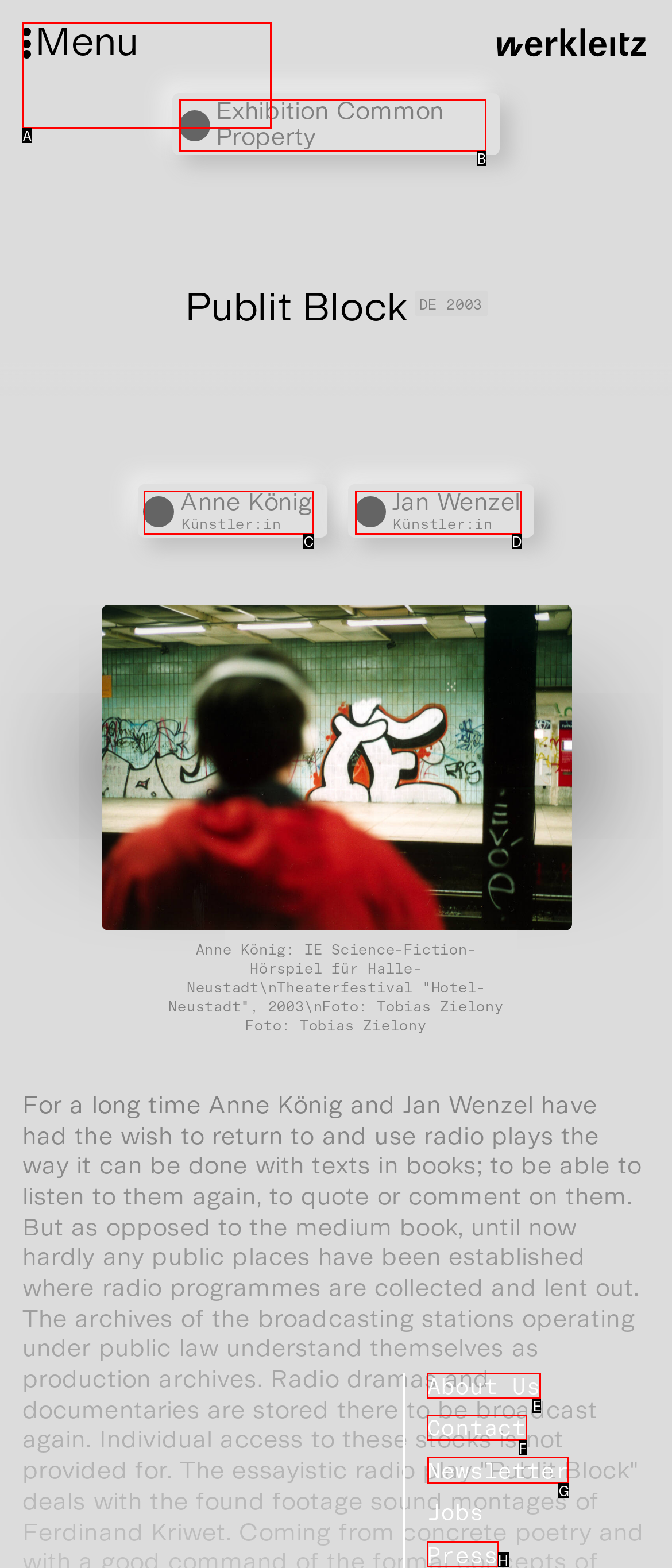Identify which lettered option to click to carry out the task: Check the newsletter page. Provide the letter as your answer.

G